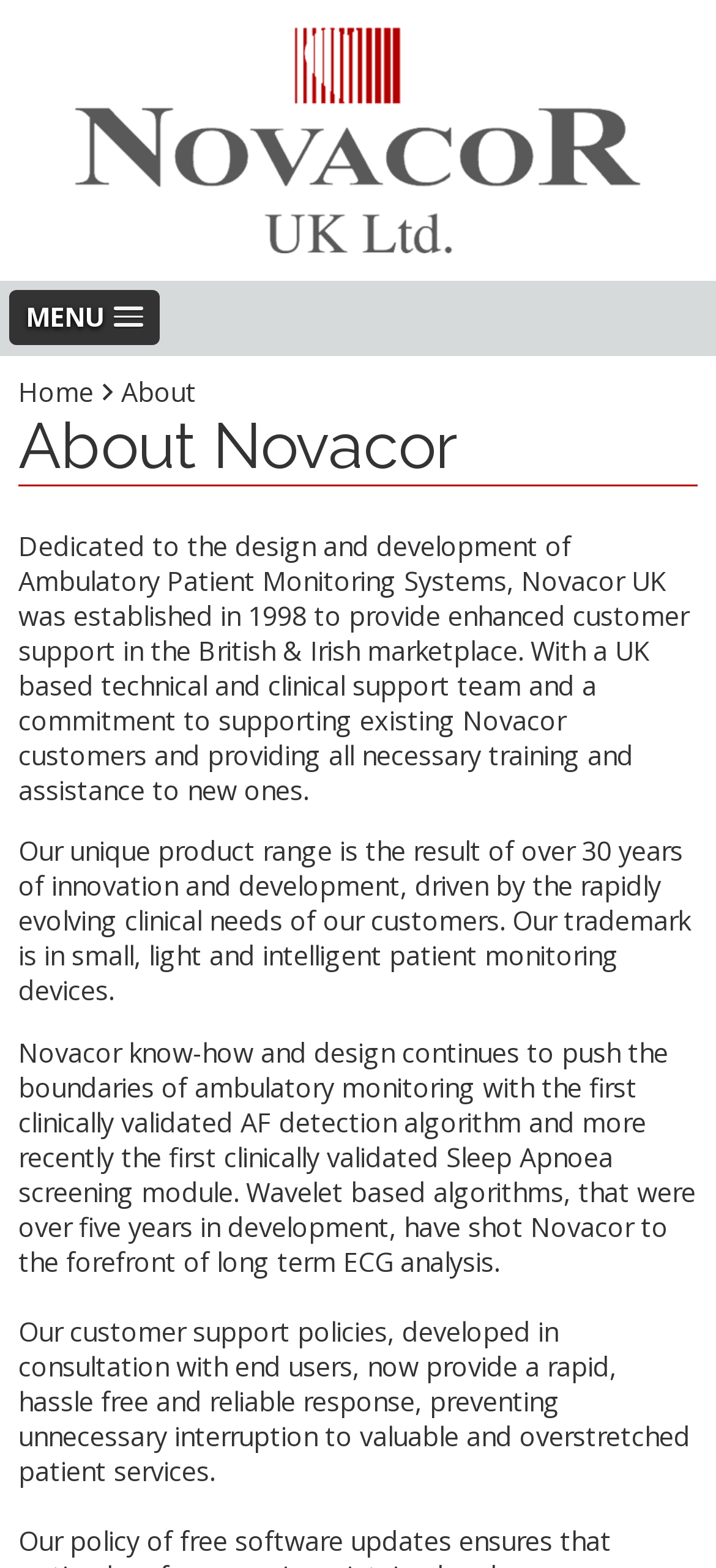Find the bounding box coordinates for the UI element that matches this description: "MENU".

[0.013, 0.185, 0.224, 0.22]